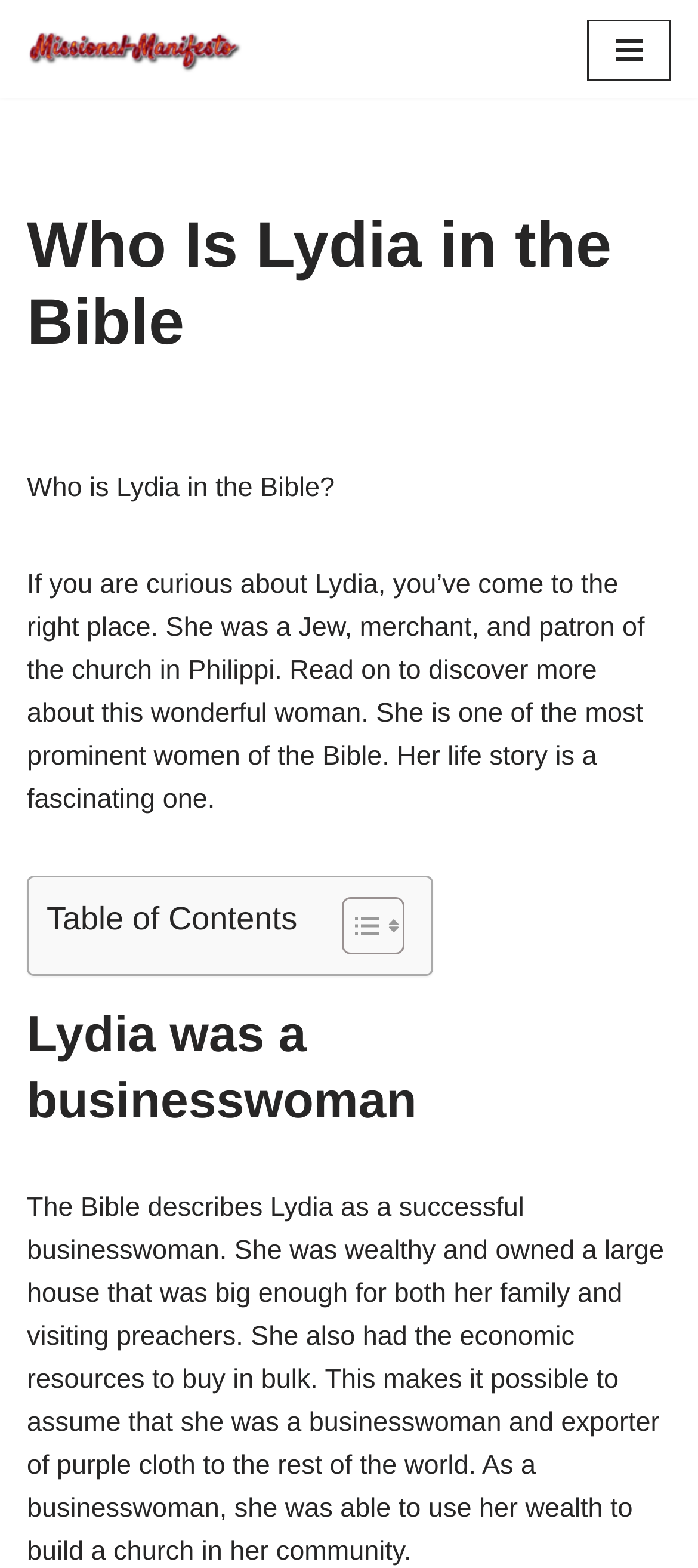Give a detailed explanation of the elements present on the webpage.

The webpage is about Lydia in the Bible, providing information about her life and significance. At the top left, there is a link to "Skip to content" and a link to "Missional Manifesto" next to it. On the top right, there is a button for the navigation menu. 

Below the navigation button, there is a heading that reads "Who Is Lydia in the Bible" followed by a brief introduction to Lydia, describing her as a Jew, merchant, and patron of the church in Philippi. This introduction is accompanied by a longer paragraph that provides more details about her life story.

To the right of the introduction, there is a table of contents with a toggle button that allows users to expand or collapse it. The table of contents is accompanied by two small images.

Further down the page, there is a heading that reads "Lydia was a businesswoman" followed by a paragraph that describes her business ventures, including her wealth, large house, and ability to export purple cloth.